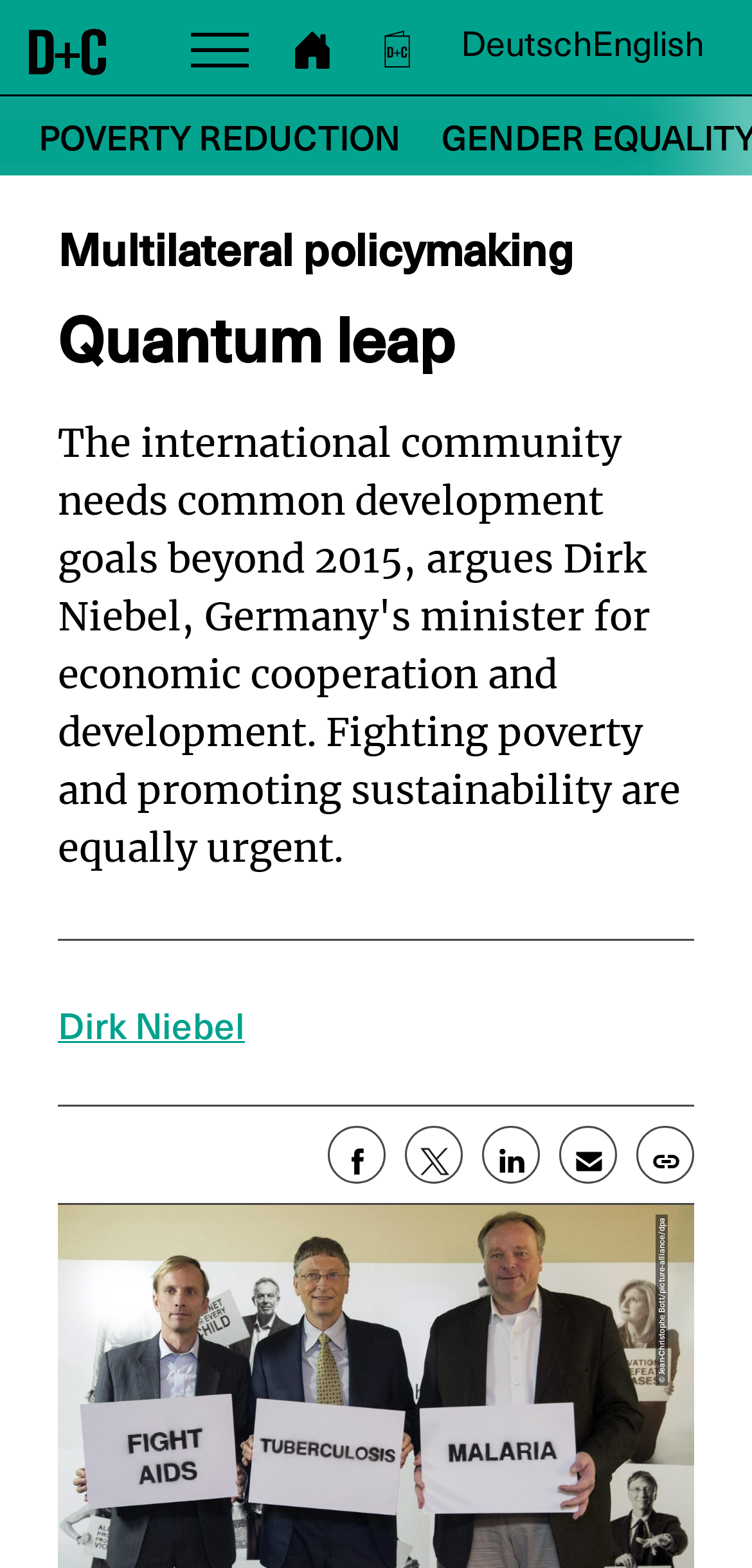Locate the bounding box coordinates of the area to click to fulfill this instruction: "Contact the website administrator". The bounding box should be presented as four float numbers between 0 and 1, in the order [left, top, right, bottom].

None